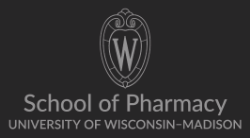What is the purpose of the dark background?
Based on the image, answer the question in a detailed manner.

The dark background is used to enhance the visibility of the emblem and text, and to draw attention to the school's brand identity, as mentioned in the caption.